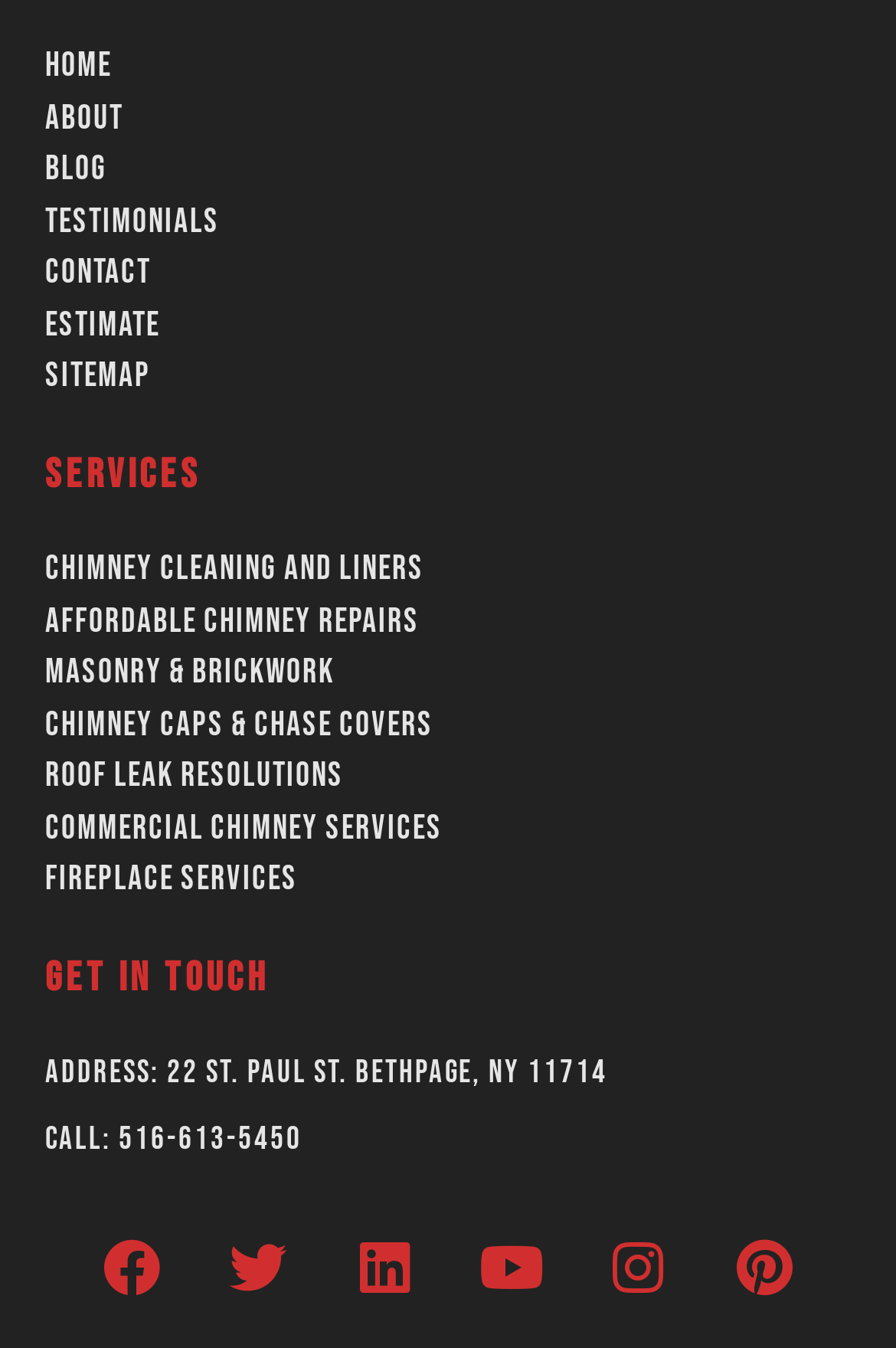Highlight the bounding box coordinates of the element that should be clicked to carry out the following instruction: "View Chimney Cleaning and Liners". The coordinates must be given as four float numbers ranging from 0 to 1, i.e., [left, top, right, bottom].

[0.05, 0.405, 0.95, 0.443]